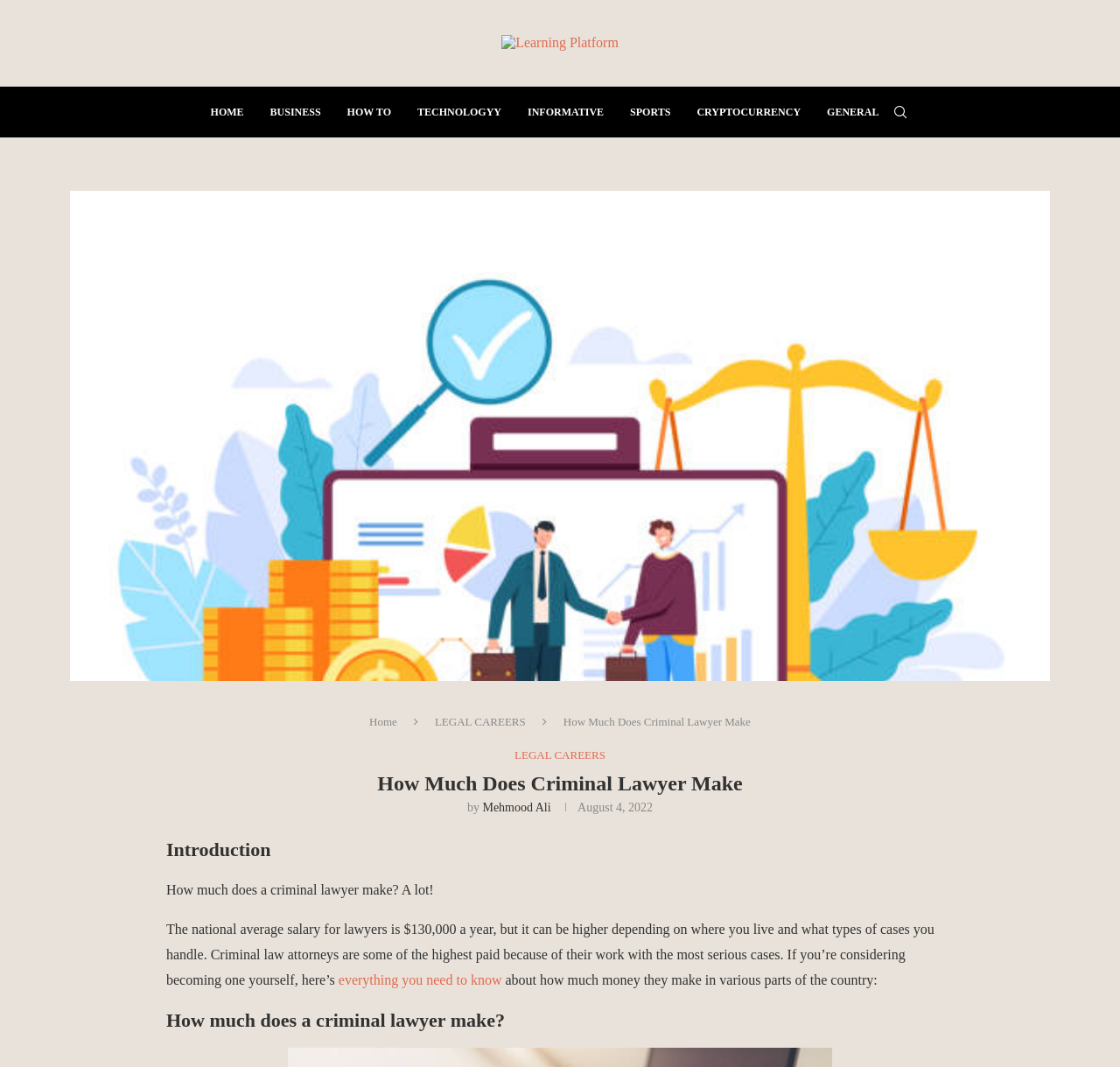Who wrote the article?
Please answer the question with a single word or phrase, referencing the image.

Mehmood Ali